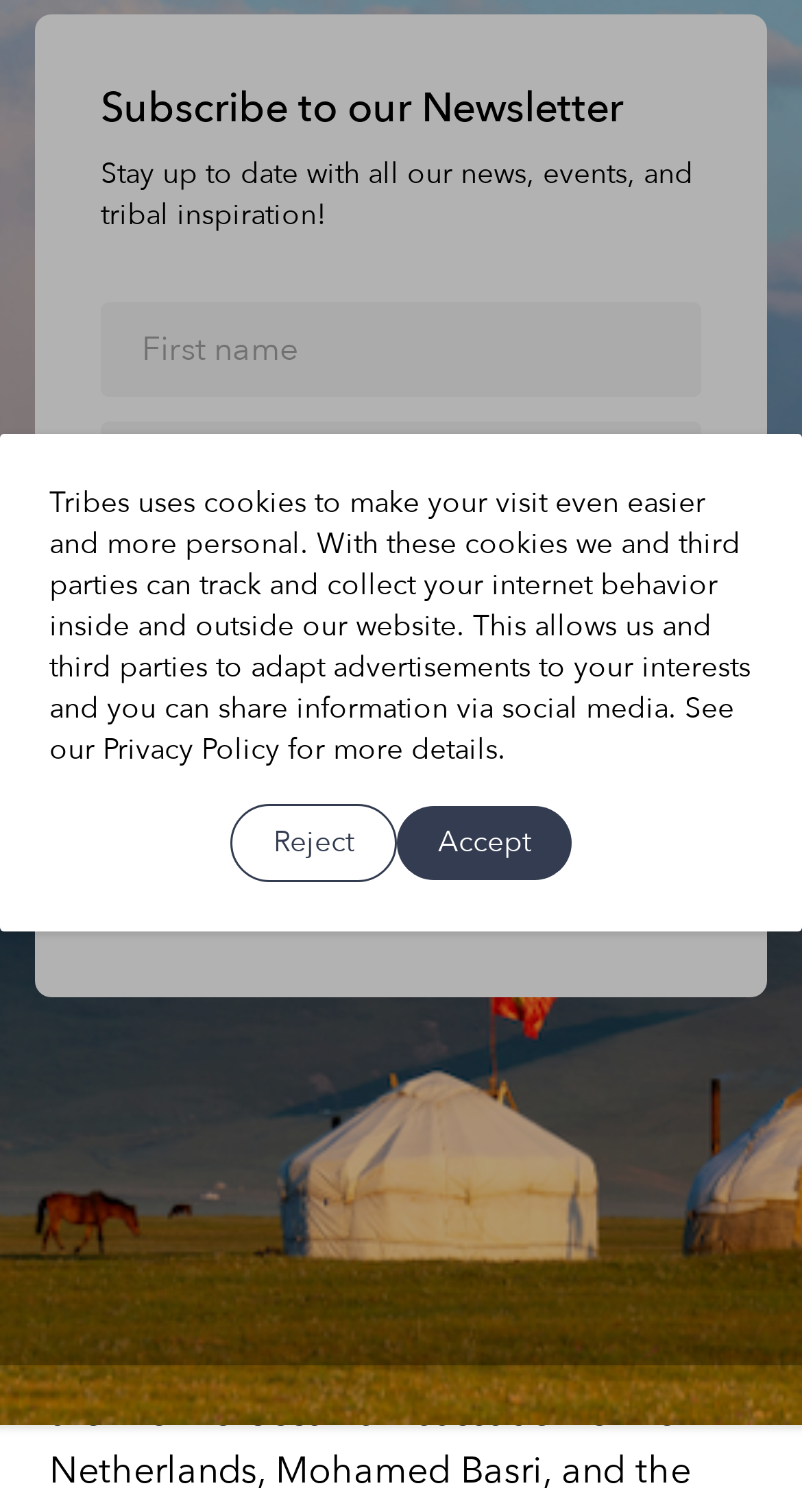Pinpoint the bounding box coordinates of the area that should be clicked to complete the following instruction: "Click the Menu link". The coordinates must be given as four float numbers between 0 and 1, i.e., [left, top, right, bottom].

[0.0, 0.0, 0.103, 0.079]